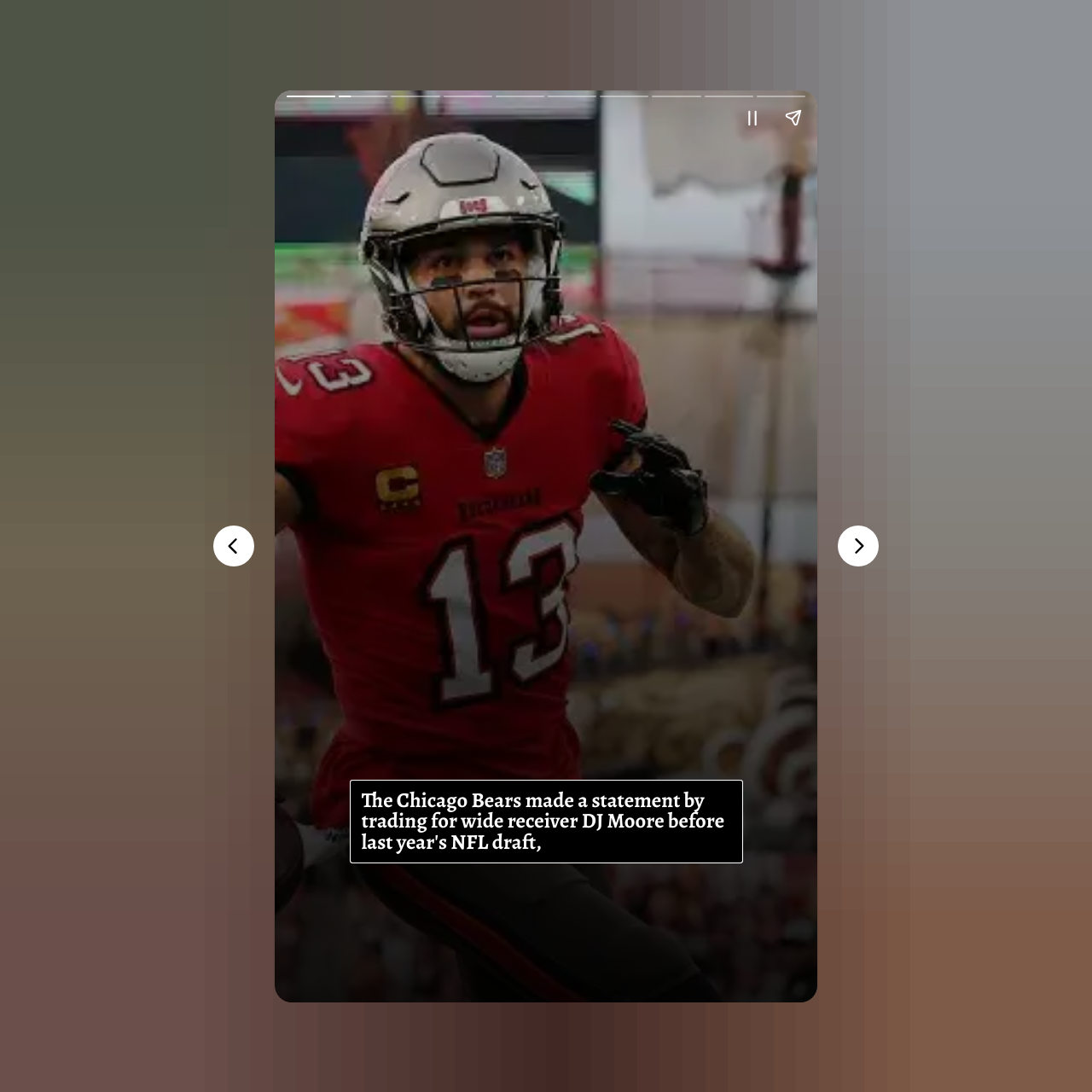Please reply to the following question using a single word or phrase: 
What is the region [0.252, 0.082, 0.748, 0.192] used for?

Displaying complementary content